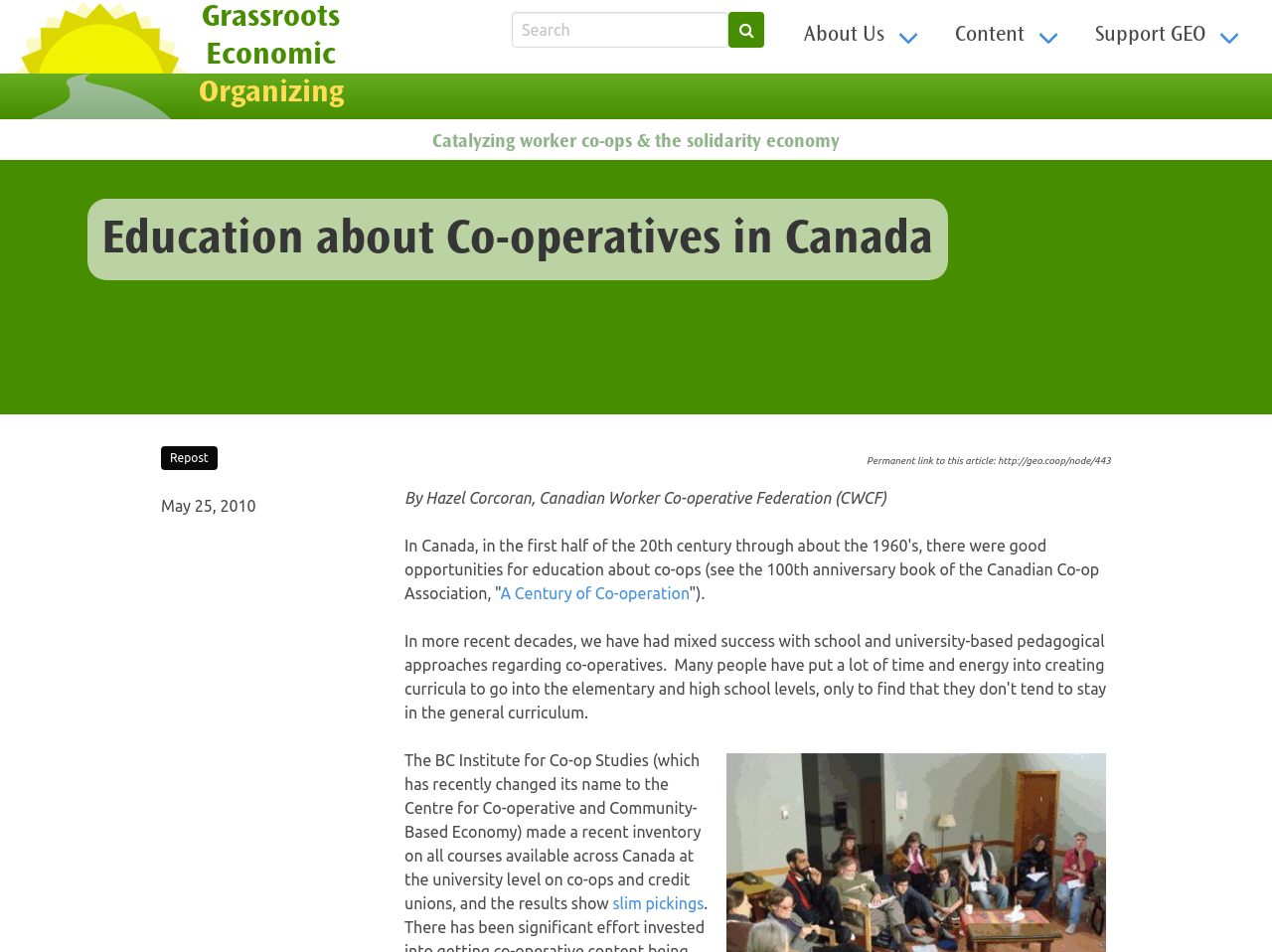Identify the bounding box coordinates of the area you need to click to perform the following instruction: "Read about Education about Co-operatives in Canada".

[0.069, 0.209, 0.931, 0.3]